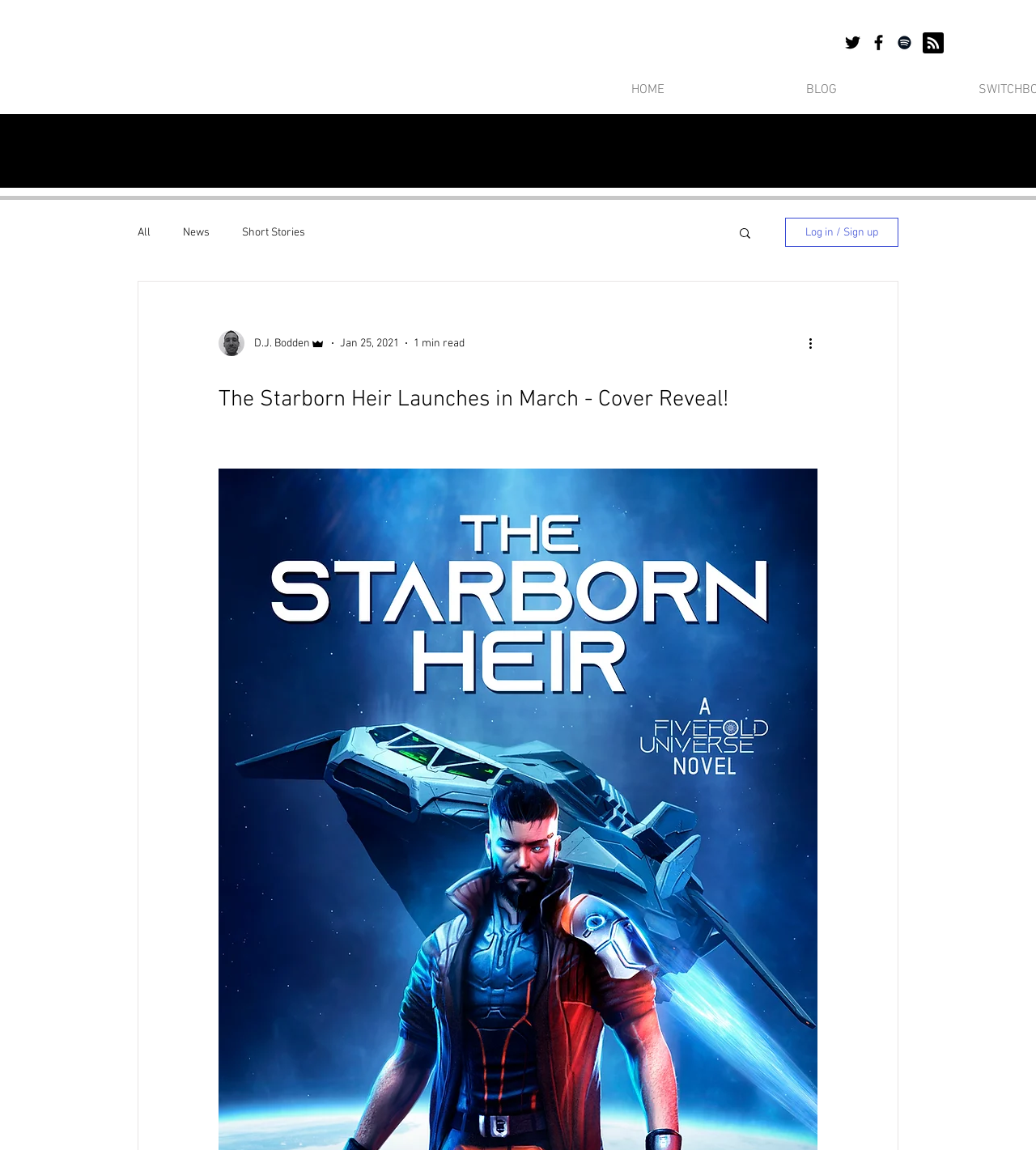What is the author's name?
Please answer the question with a detailed and comprehensive explanation.

I found the author's name by looking at the element with the text 'D.J. Bodden' which is a generic element with a bounding box coordinate of [0.236, 0.291, 0.299, 0.306]. This element is located near the writer's picture, indicating that it is the author's name.